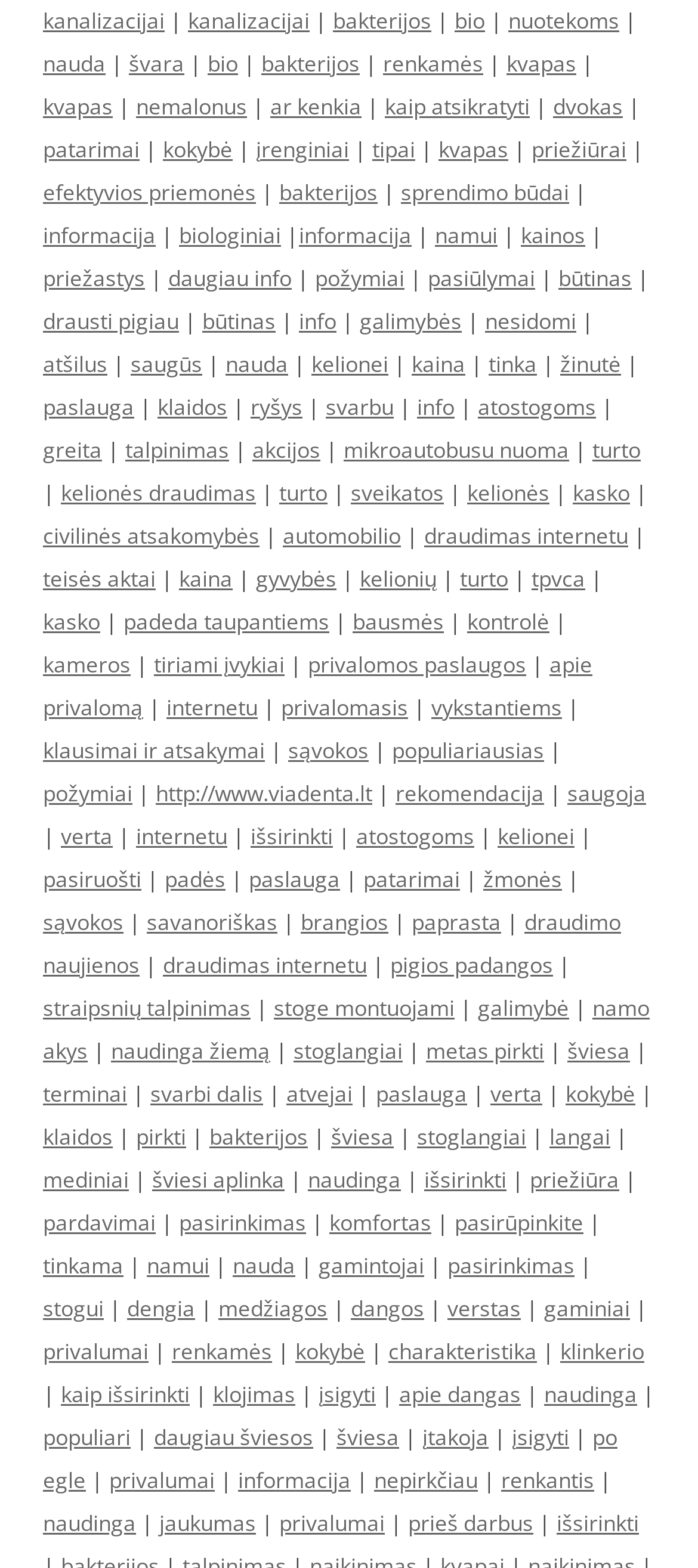How many links are there on this webpage?
From the screenshot, supply a one-word or short-phrase answer.

over 50